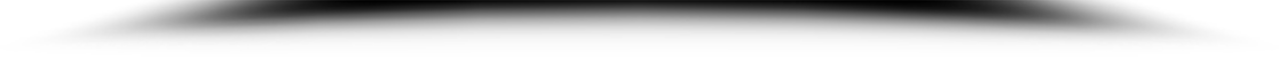What is the phone number to call?
Please provide a detailed answer to the question.

The phone number (801)381-9470 is provided as a call-to-action link, encouraging users to call now for bail bond services.